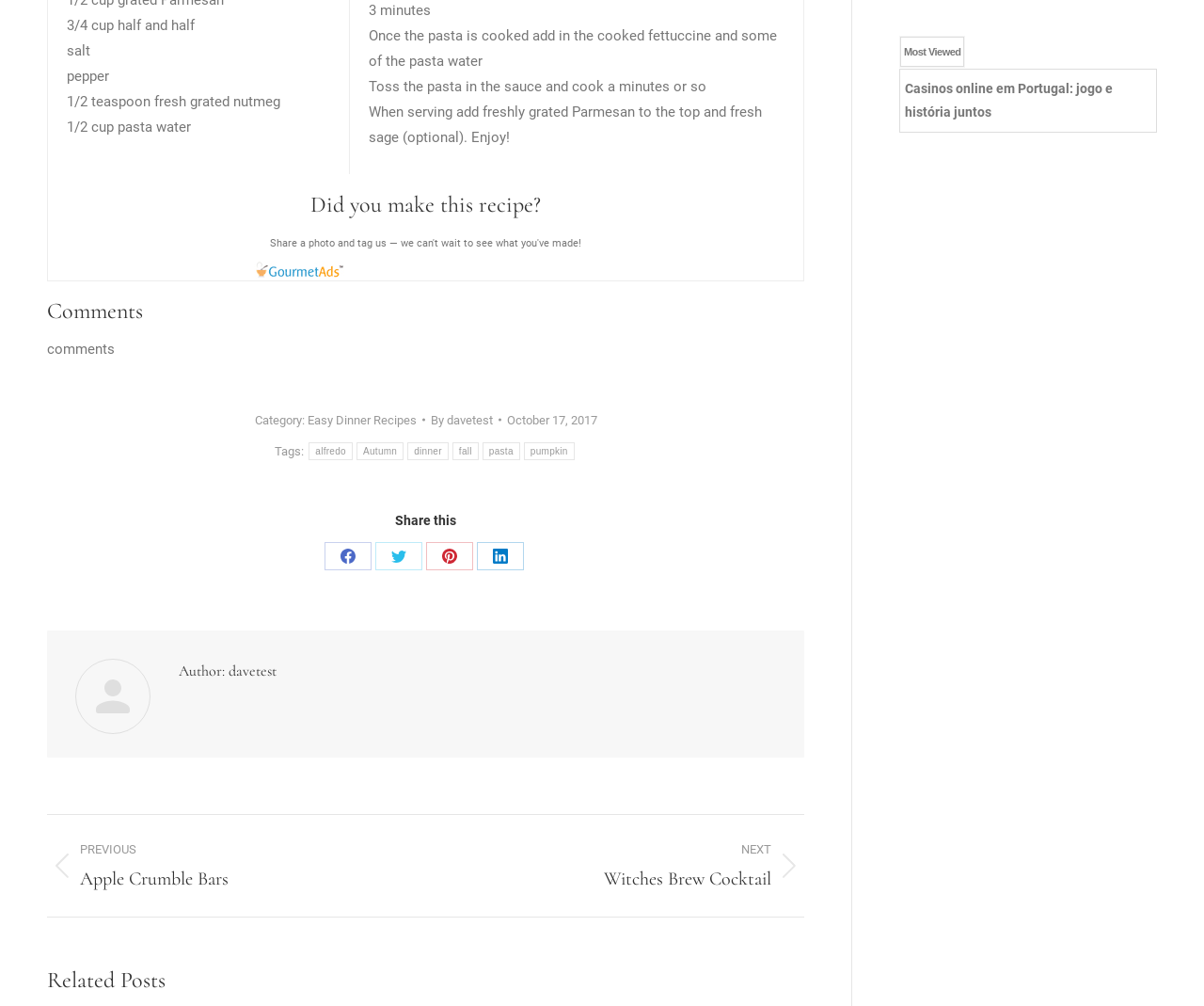Identify the bounding box of the HTML element described here: "Share on LinkedInShare on LinkedIn". Provide the coordinates as four float numbers between 0 and 1: [left, top, right, bottom].

[0.396, 0.538, 0.435, 0.566]